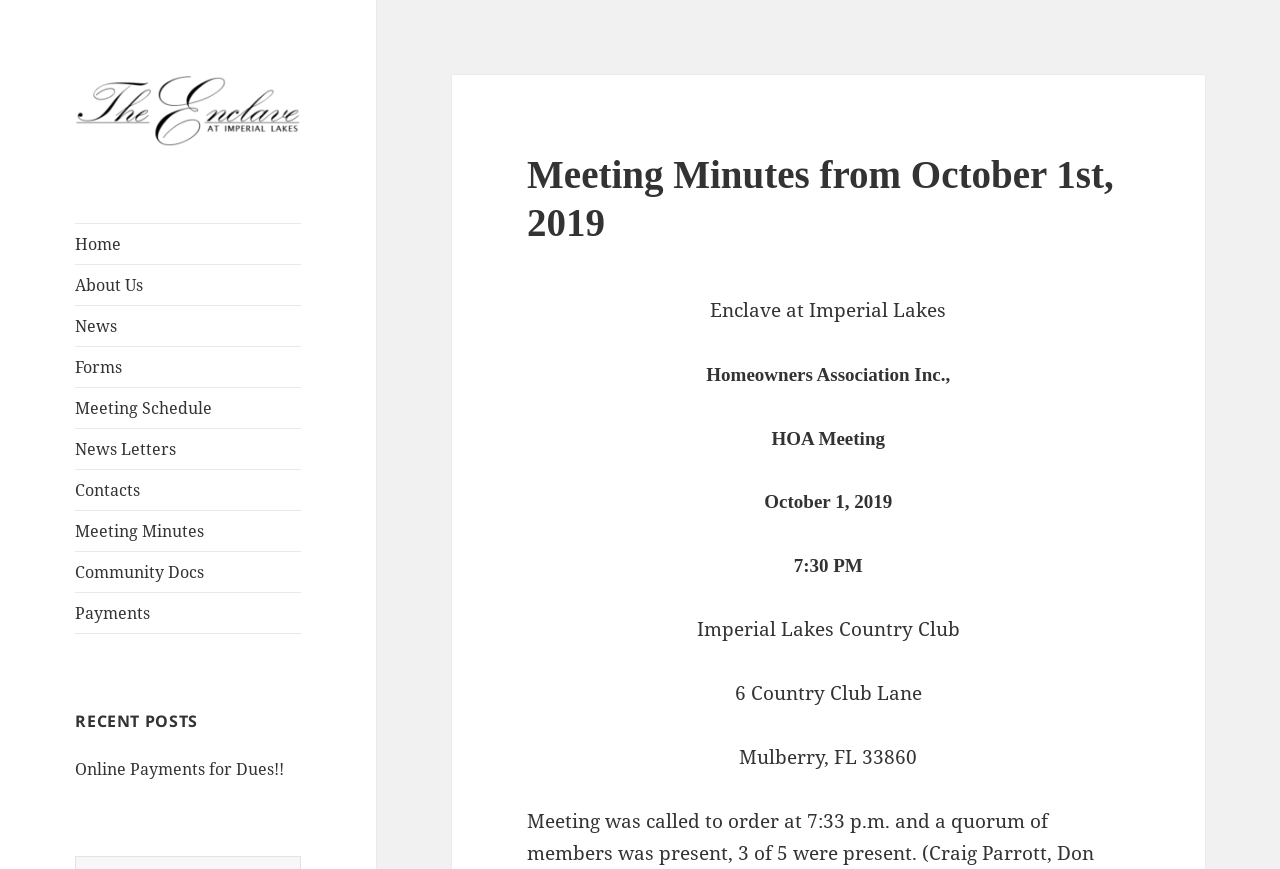Please answer the following question using a single word or phrase: 
What is the name of the community?

The Enclave At Imperial Lakes